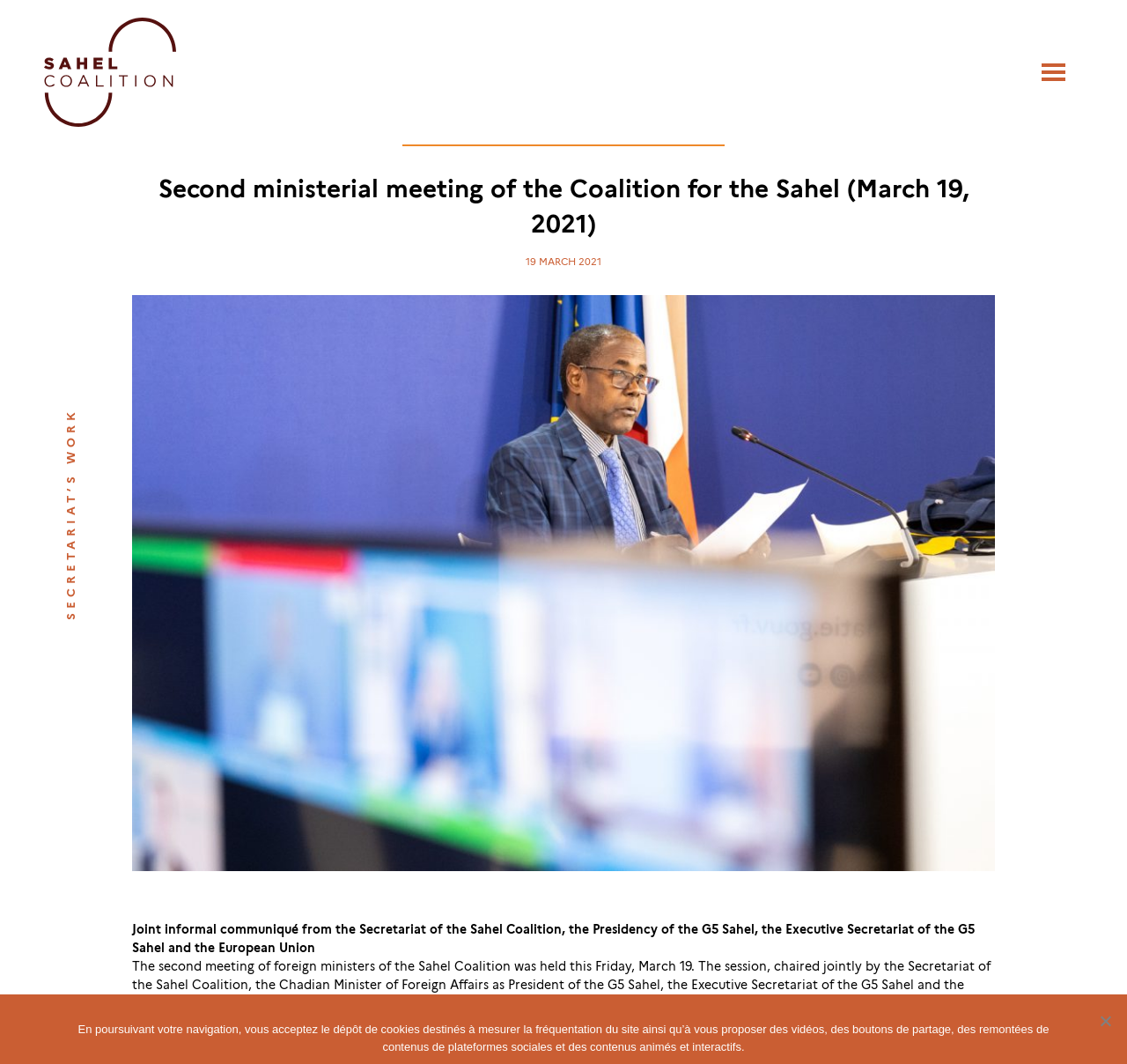Who chaired the meeting?
Look at the image and answer the question with a single word or phrase.

the Secretariat of the Sahel Coalition, the Chadian Minister of Foreign Affairs, the Executive Secretariat of the G5 Sahel and the High Representative of the European Union